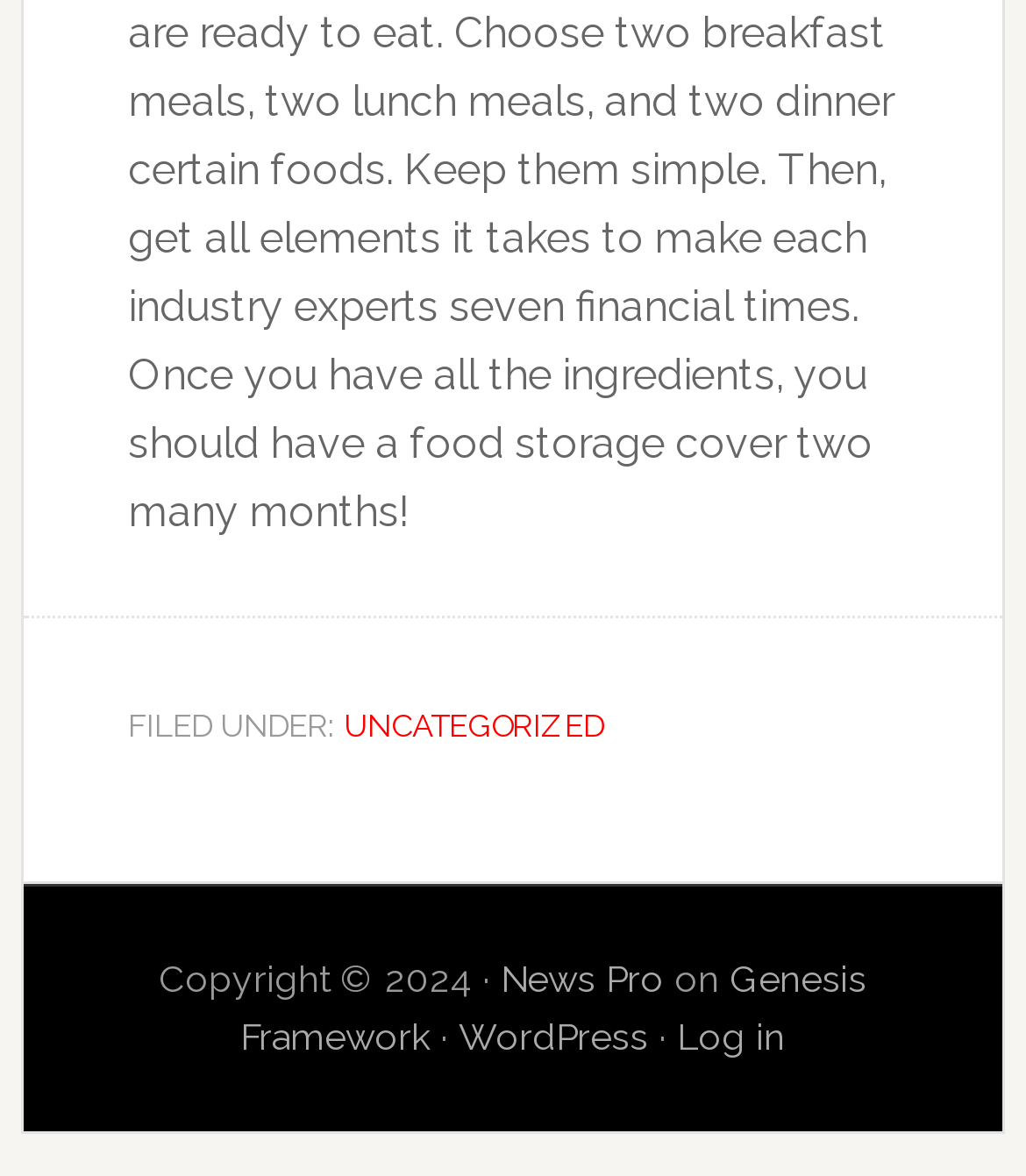Identify the bounding box coordinates for the UI element described by the following text: "Genesis Framework". Provide the coordinates as four float numbers between 0 and 1, in the format [left, top, right, bottom].

[0.235, 0.814, 0.845, 0.9]